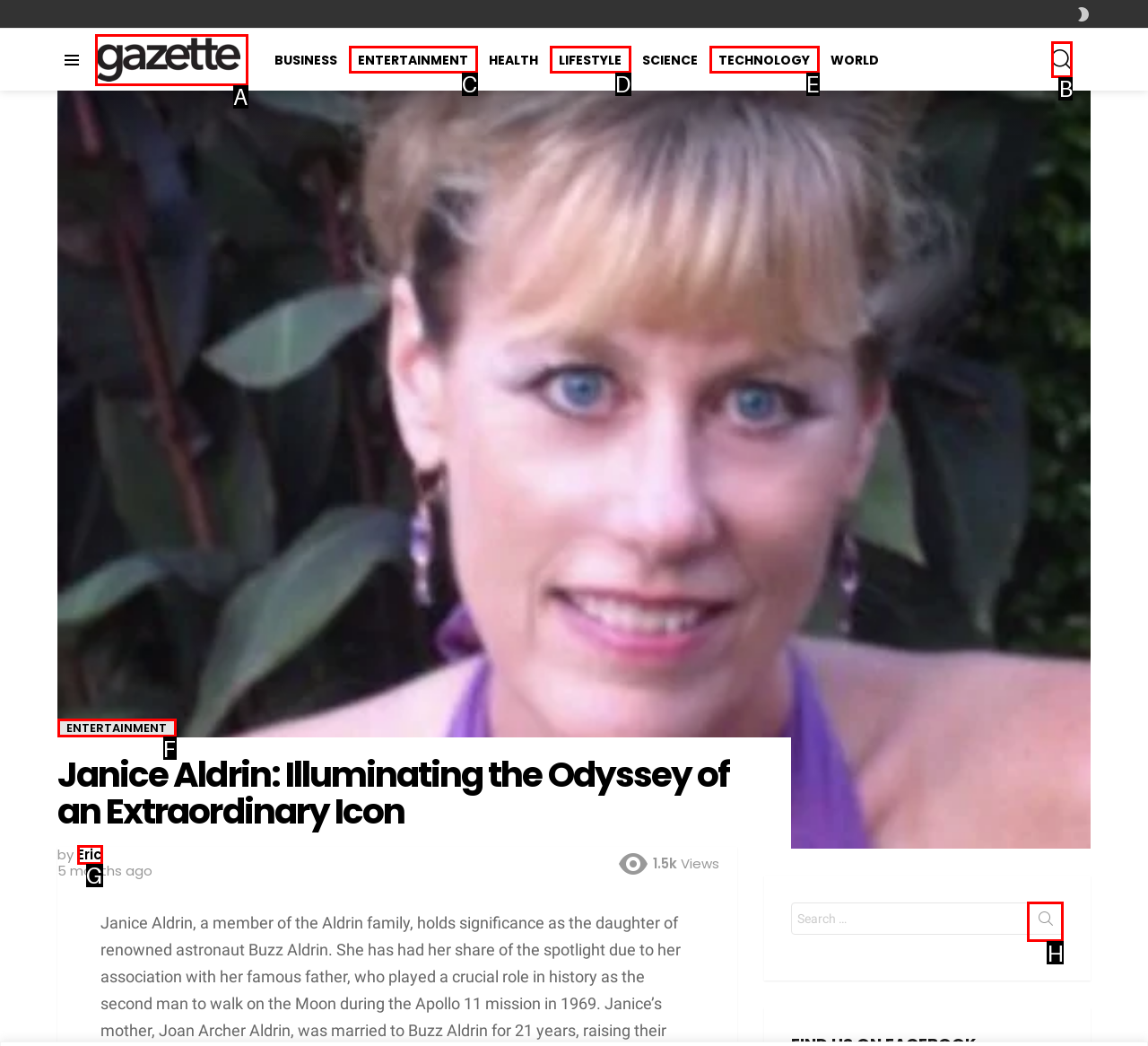Tell me the correct option to click for this task: Check the search result
Write down the option's letter from the given choices.

B